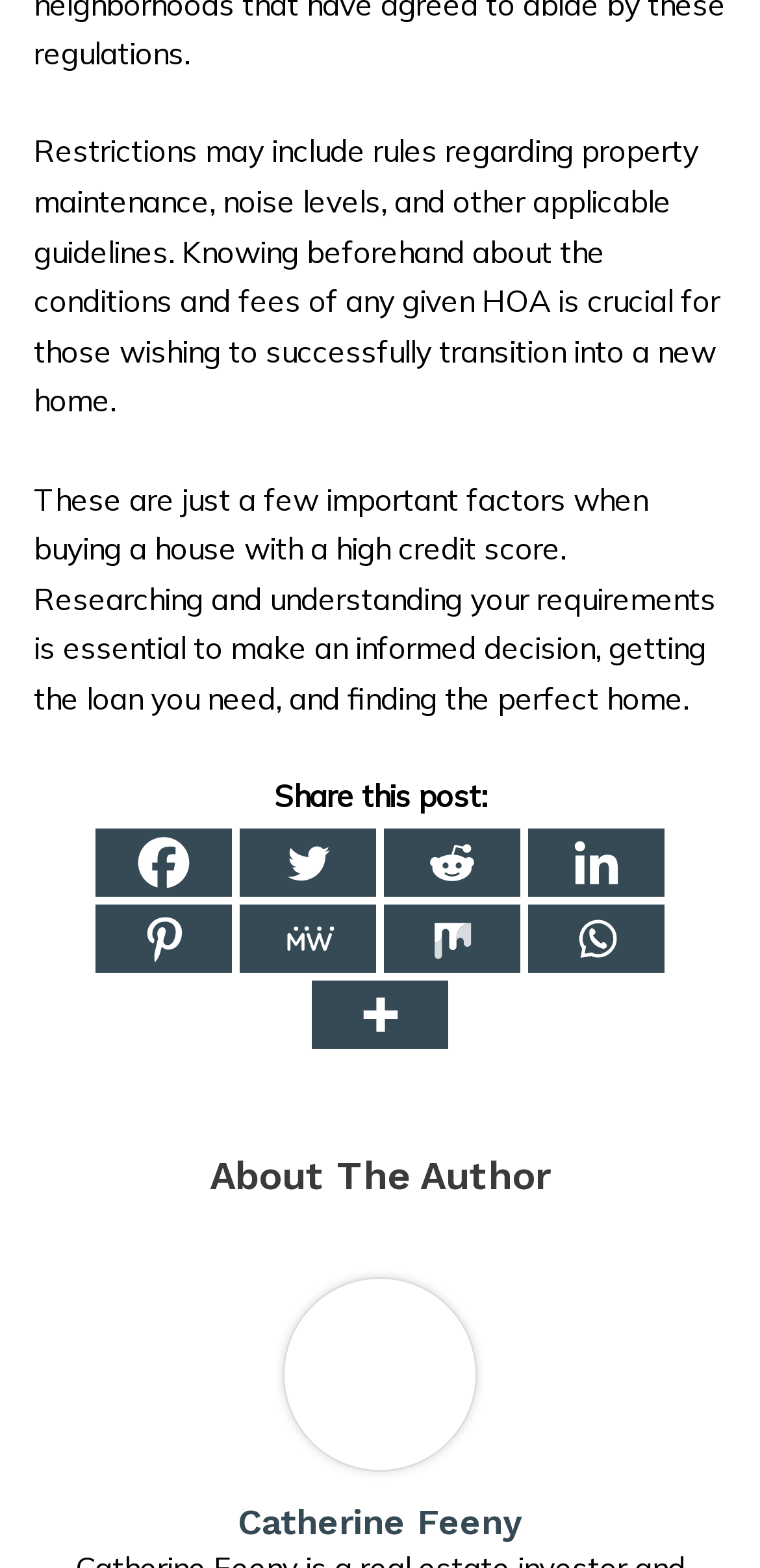Show the bounding box coordinates for the HTML element described as: "title="More"".

[0.41, 0.625, 0.59, 0.669]